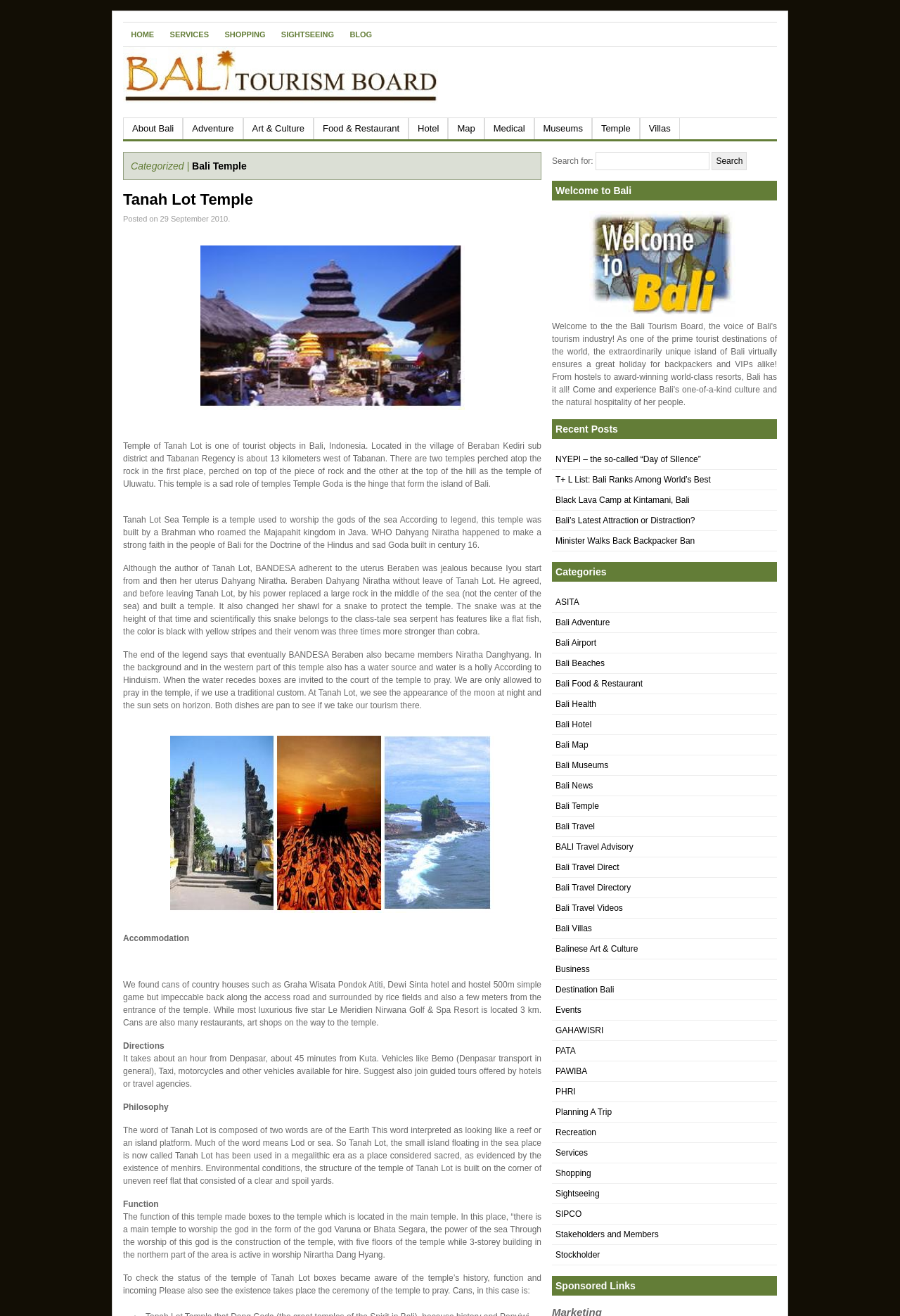Please specify the bounding box coordinates of the clickable region to carry out the following instruction: "Explore Bali categories". The coordinates should be four float numbers between 0 and 1, in the format [left, top, right, bottom].

[0.613, 0.427, 0.863, 0.442]